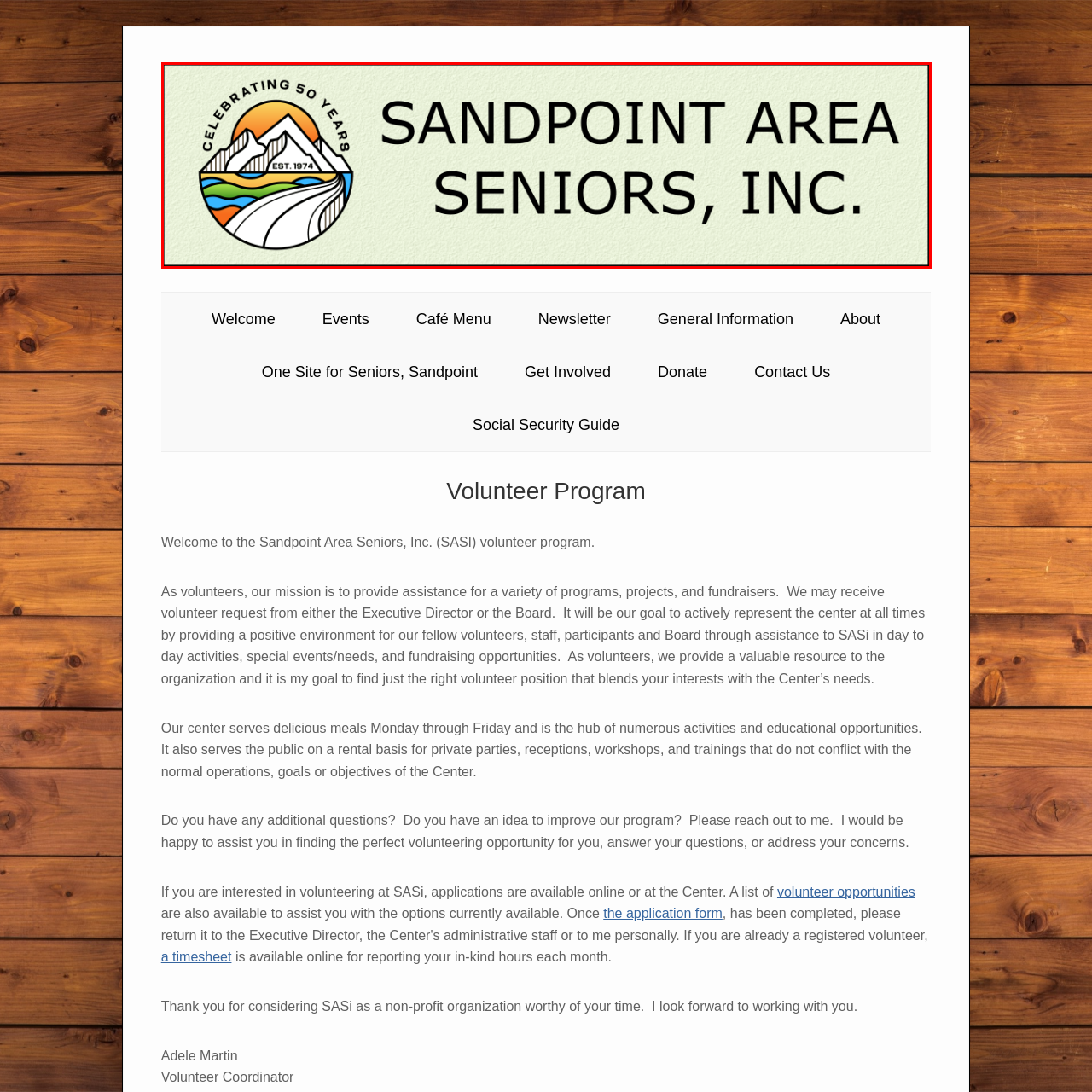Analyze the content inside the red box, What is emphasized by the bold, uppercase letters against a subtle textured background? Provide a short answer using a single word or phrase.

commitment to serving seniors